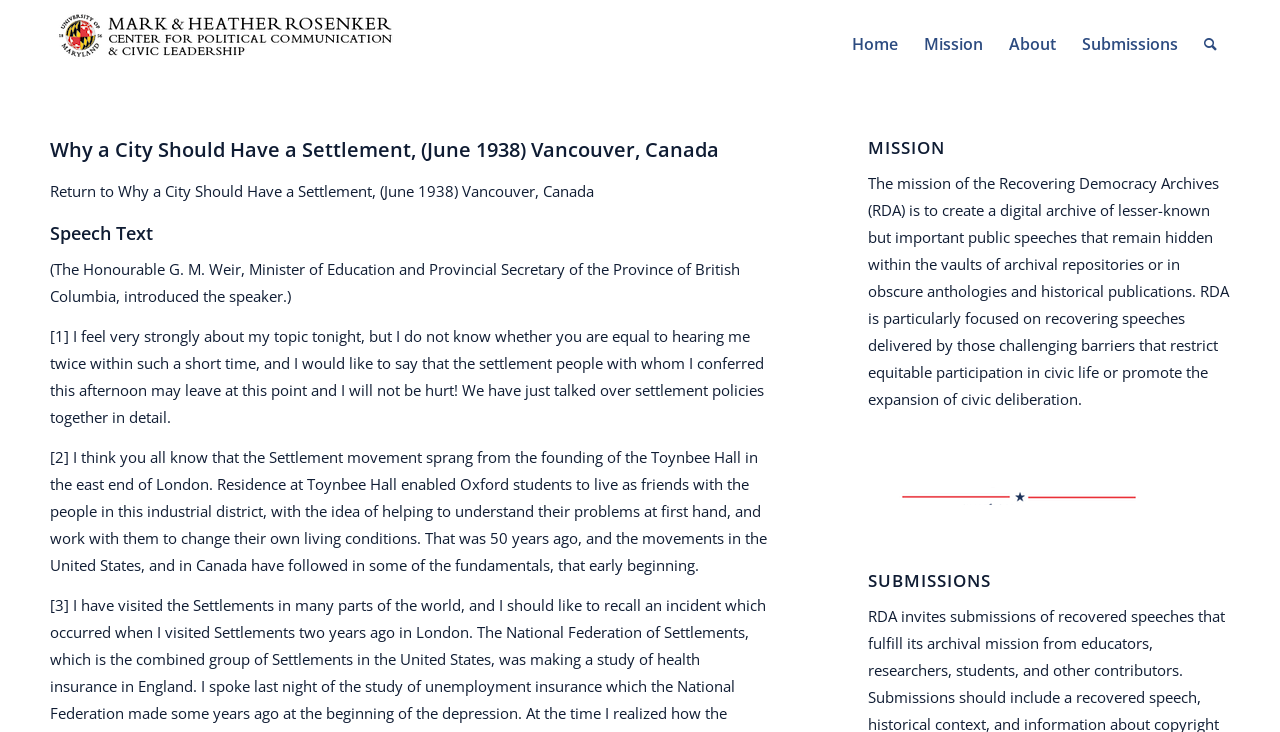Point out the bounding box coordinates of the section to click in order to follow this instruction: "Contact Lynn Stringer".

None